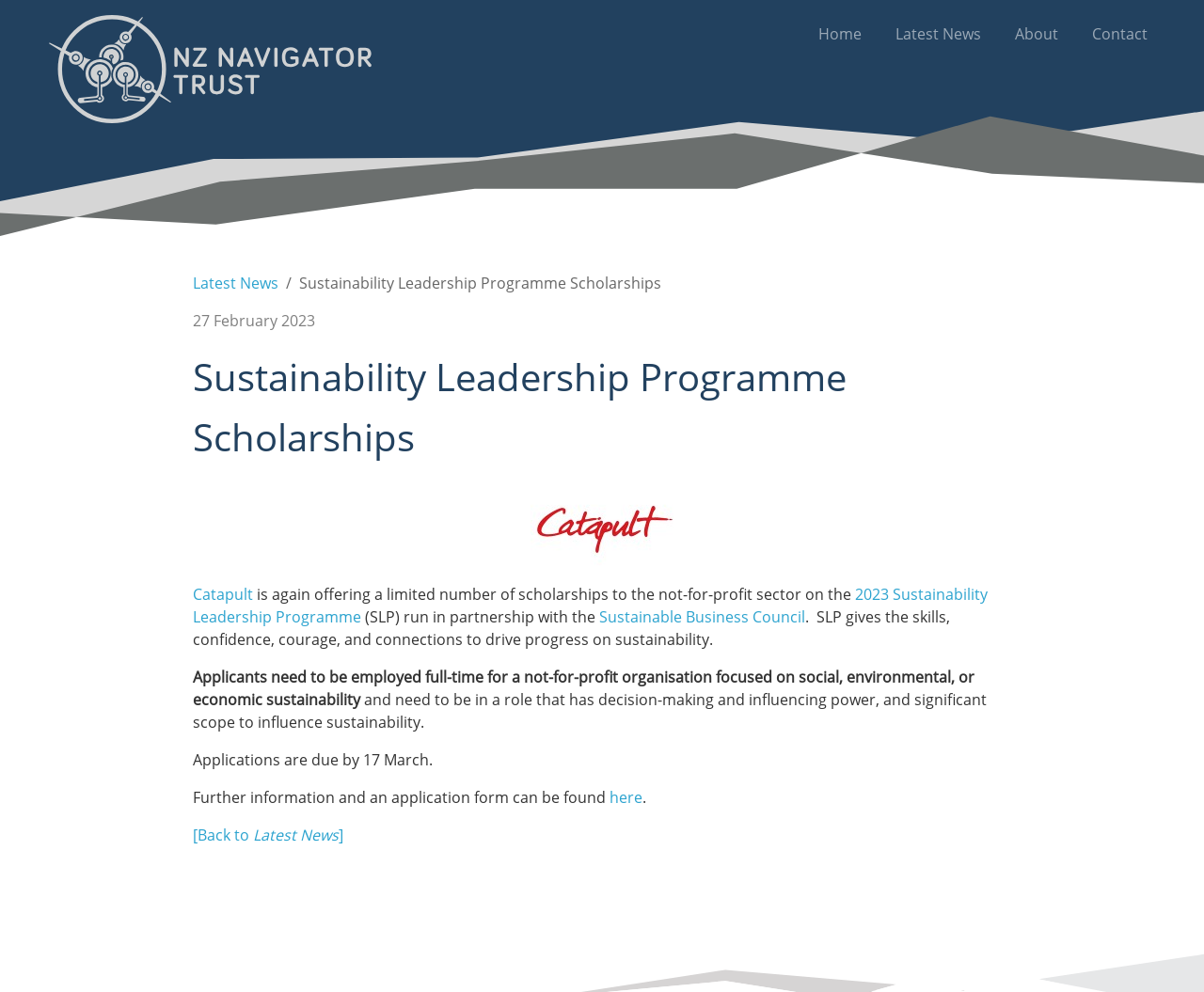Please determine the bounding box coordinates for the element that should be clicked to follow these instructions: "Click on 'CONTACT'".

None